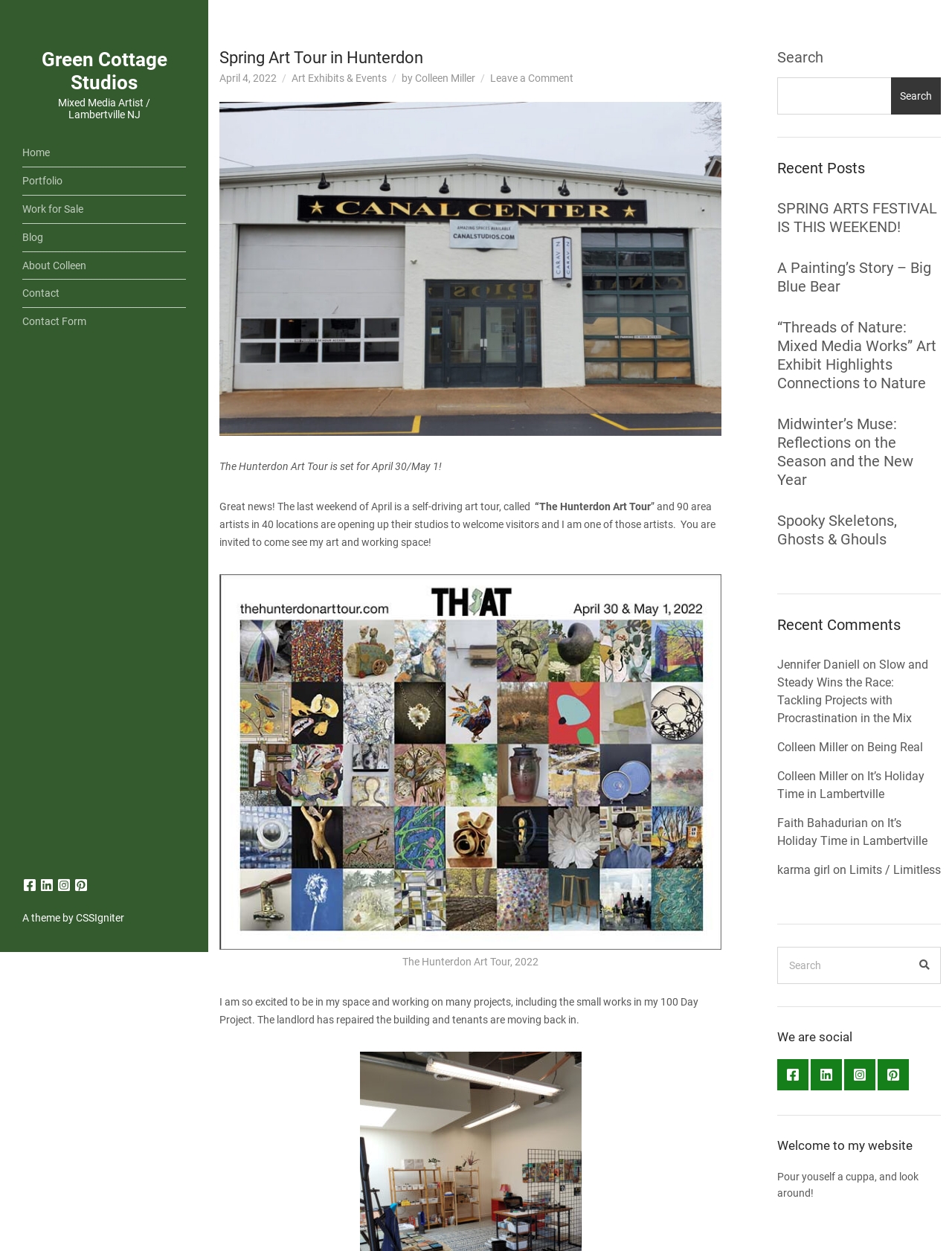Ascertain the bounding box coordinates for the UI element detailed here: "Colleen Miller". The coordinates should be provided as [left, top, right, bottom] with each value being a float between 0 and 1.

[0.816, 0.615, 0.891, 0.626]